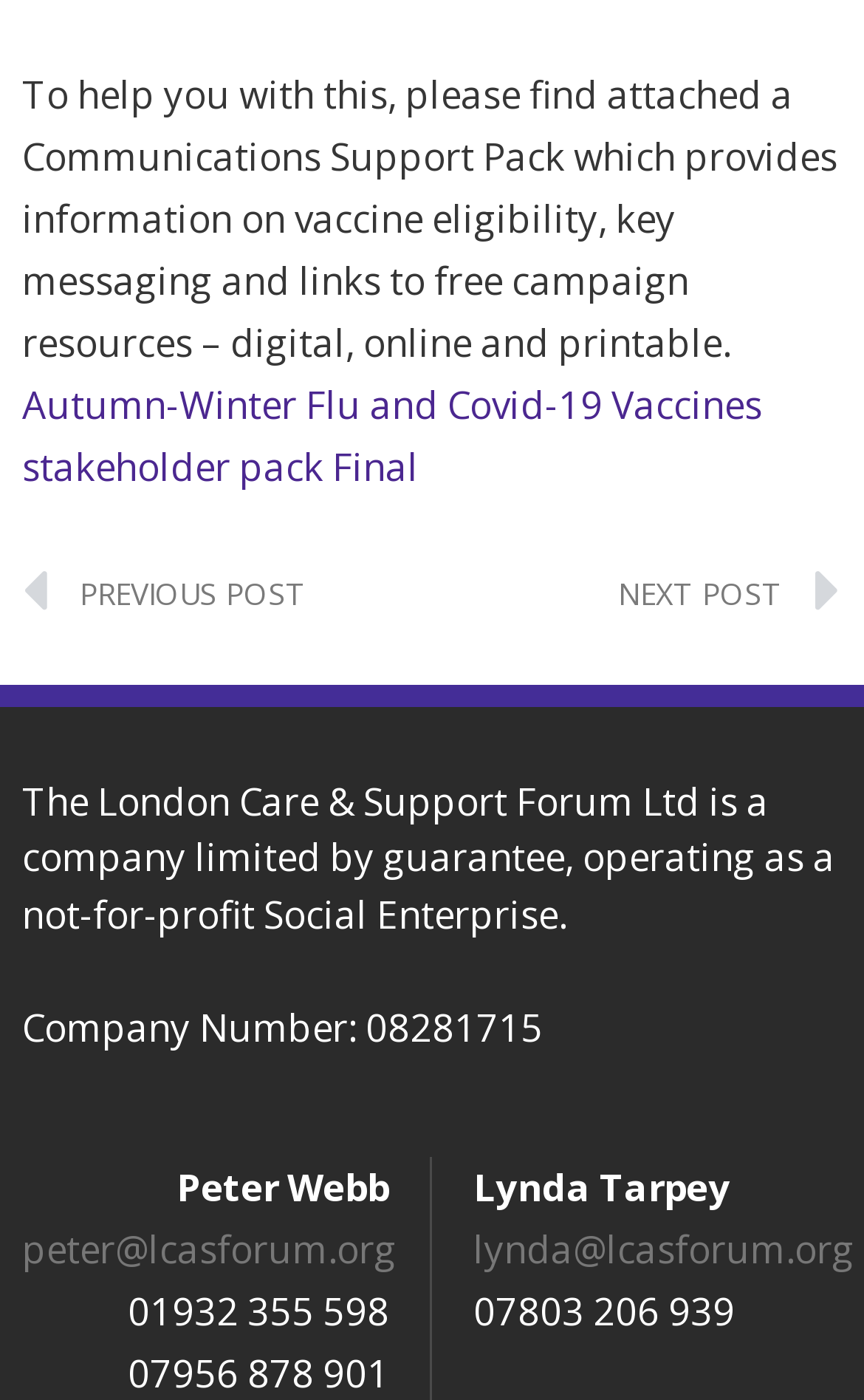Using a single word or phrase, answer the following question: 
What is the name of the attached document?

Autumn-Winter Flu and Covid-19 Vaccines stakeholder pack Final